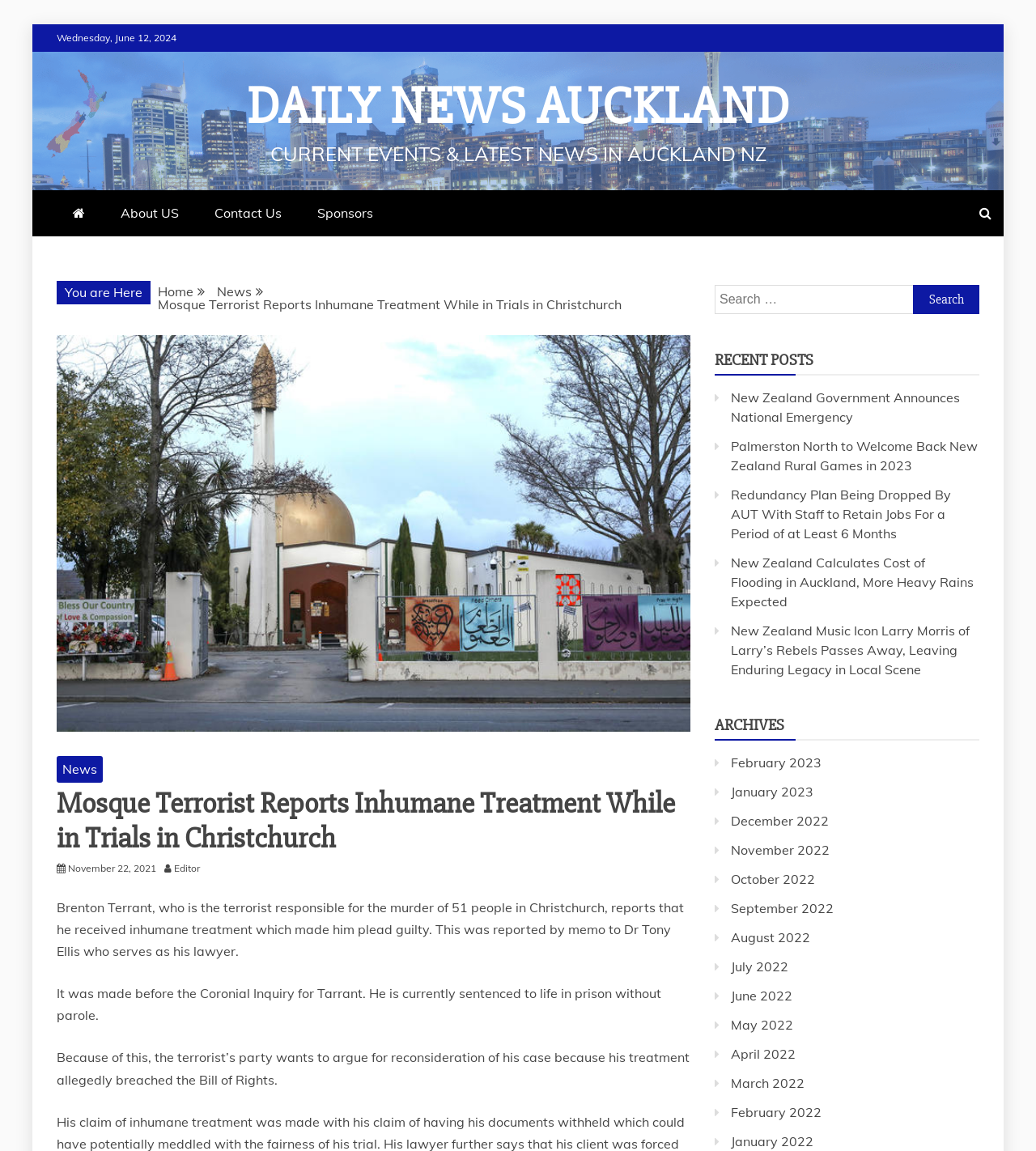Please determine the bounding box coordinates of the element's region to click in order to carry out the following instruction: "Read about Mosque Terrorist Reports". The coordinates should be four float numbers between 0 and 1, i.e., [left, top, right, bottom].

[0.055, 0.291, 0.666, 0.635]